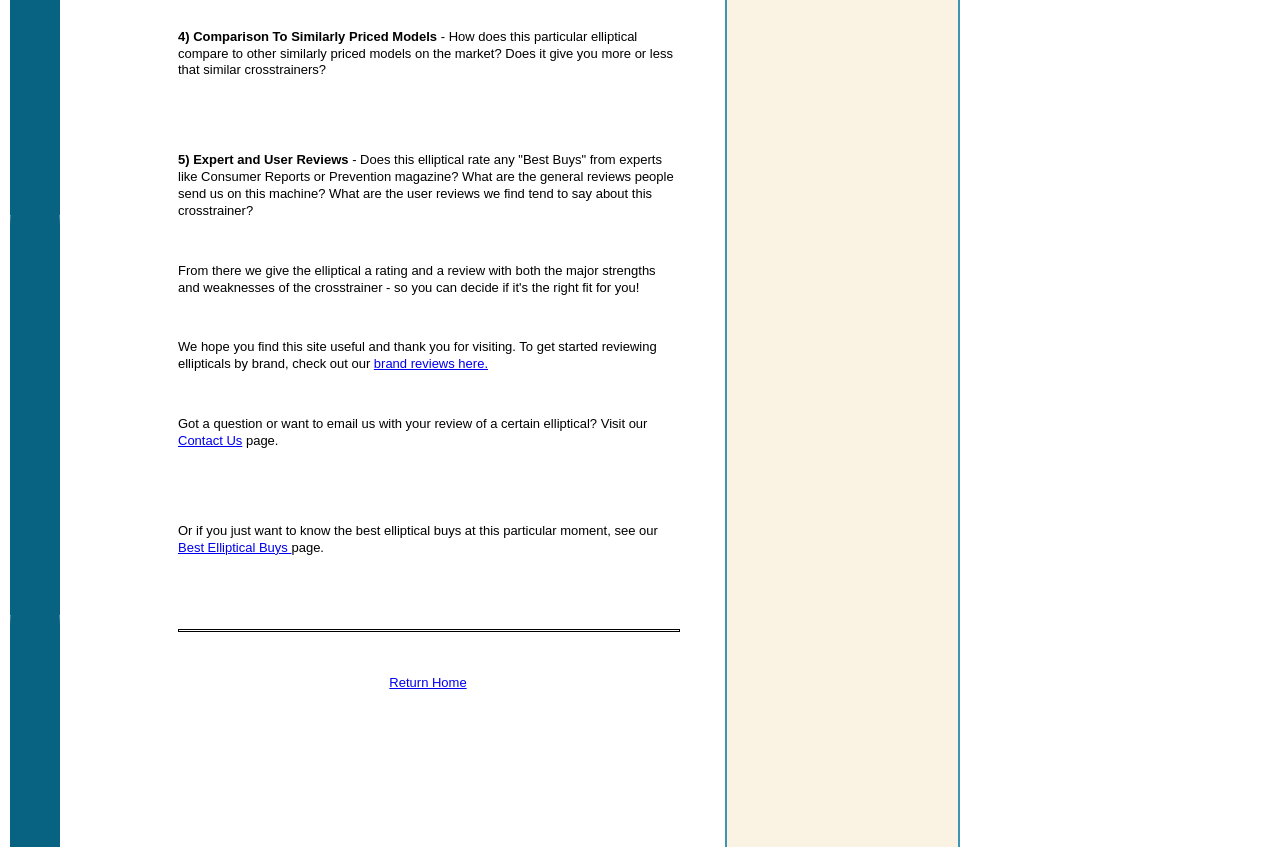What is the last section of the webpage?
Please provide a single word or phrase as the answer based on the screenshot.

Return Home